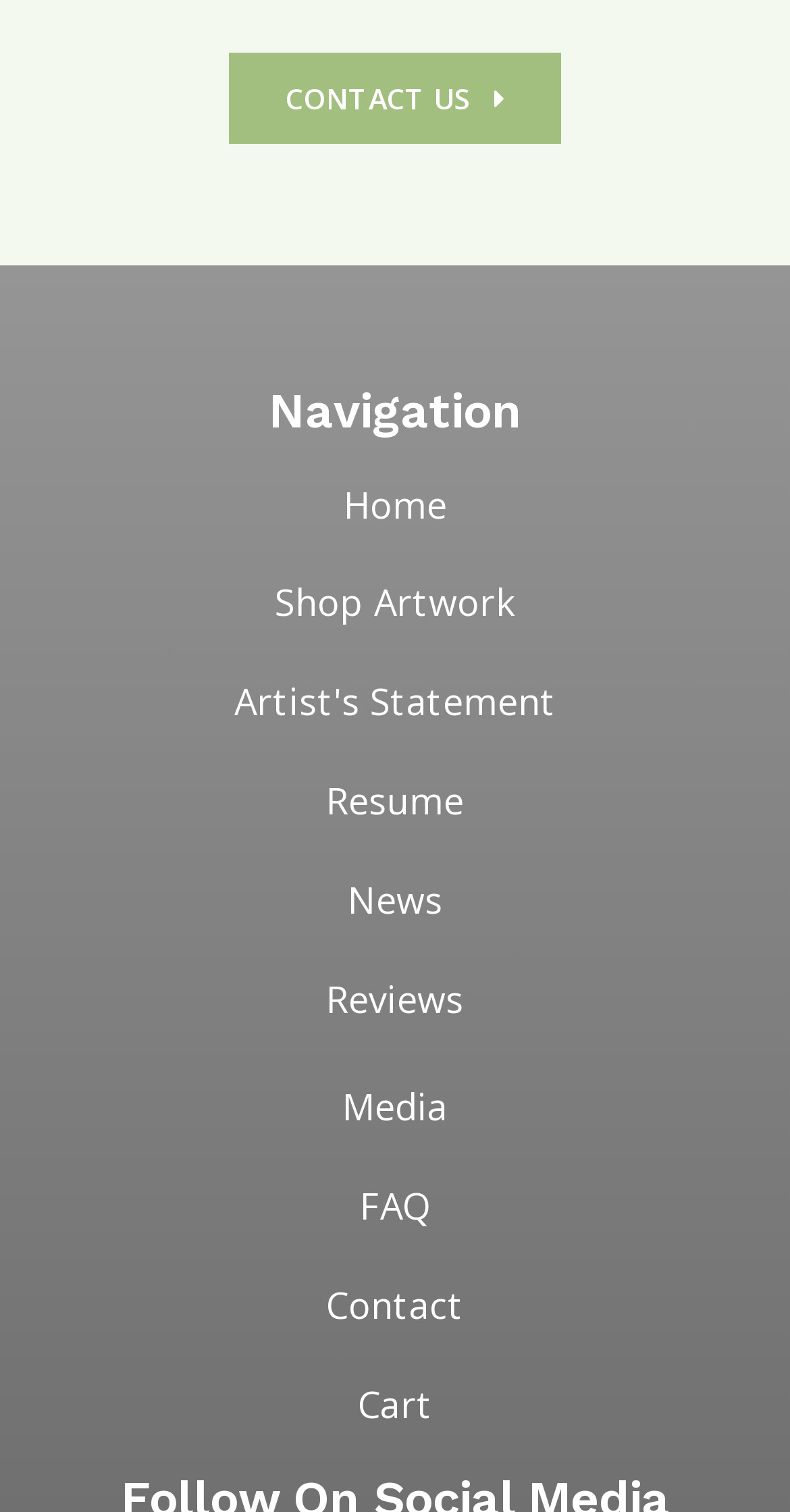Give a one-word or short phrase answer to the question: 
What is the last link in the navigation menu?

Cart